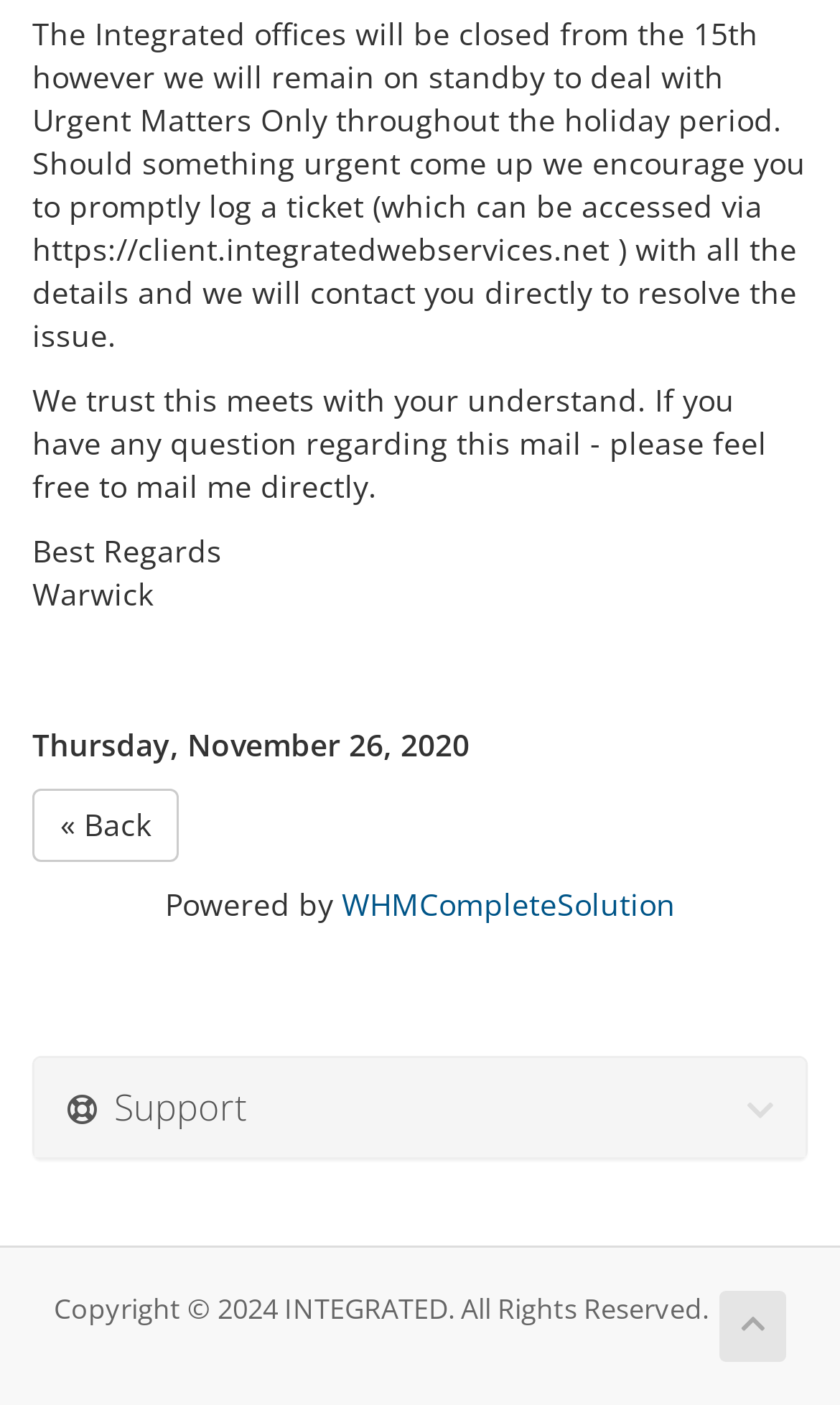Refer to the image and provide a thorough answer to this question:
What is the name of the solution powered by WHMCompleteSolution?

The text 'Powered by WHMCompleteSolution' is followed by the name 'Integrated', suggesting that Integrated is the solution powered by WHMCompleteSolution.